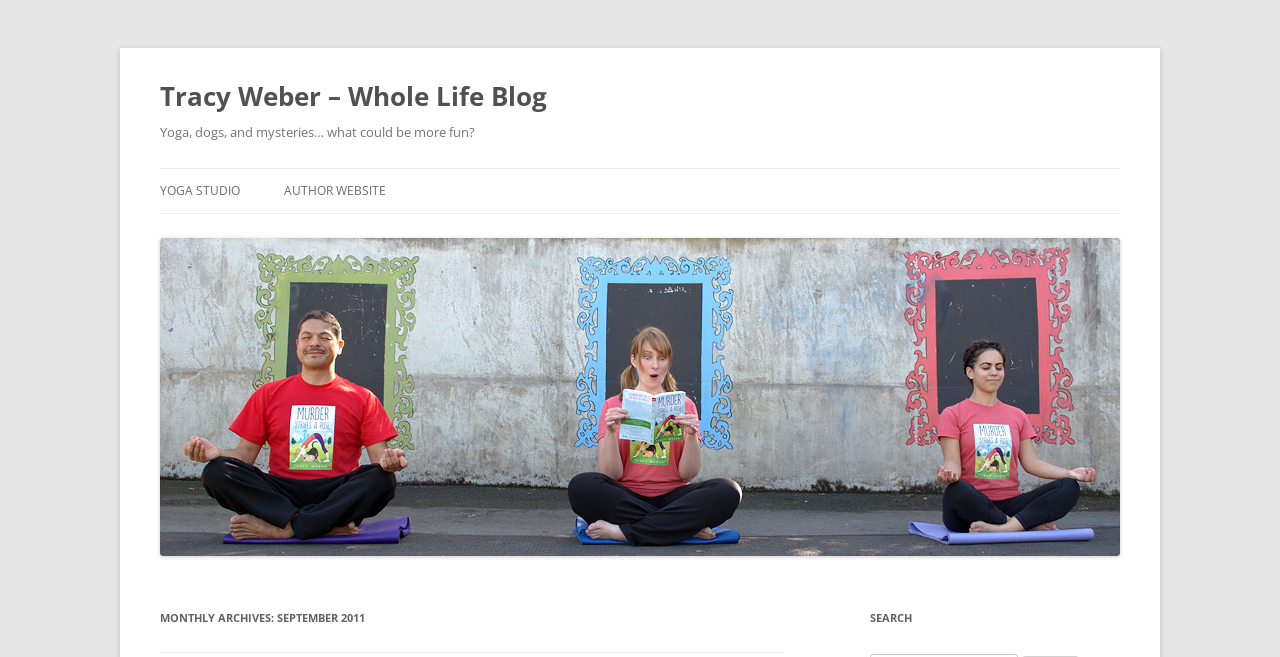Bounding box coordinates should be in the format (top-left x, top-left y, bottom-right x, bottom-right y) and all values should be floating point numbers between 0 and 1. Determine the bounding box coordinate for the UI element described as: YOGA STUDIO

[0.125, 0.257, 0.188, 0.325]